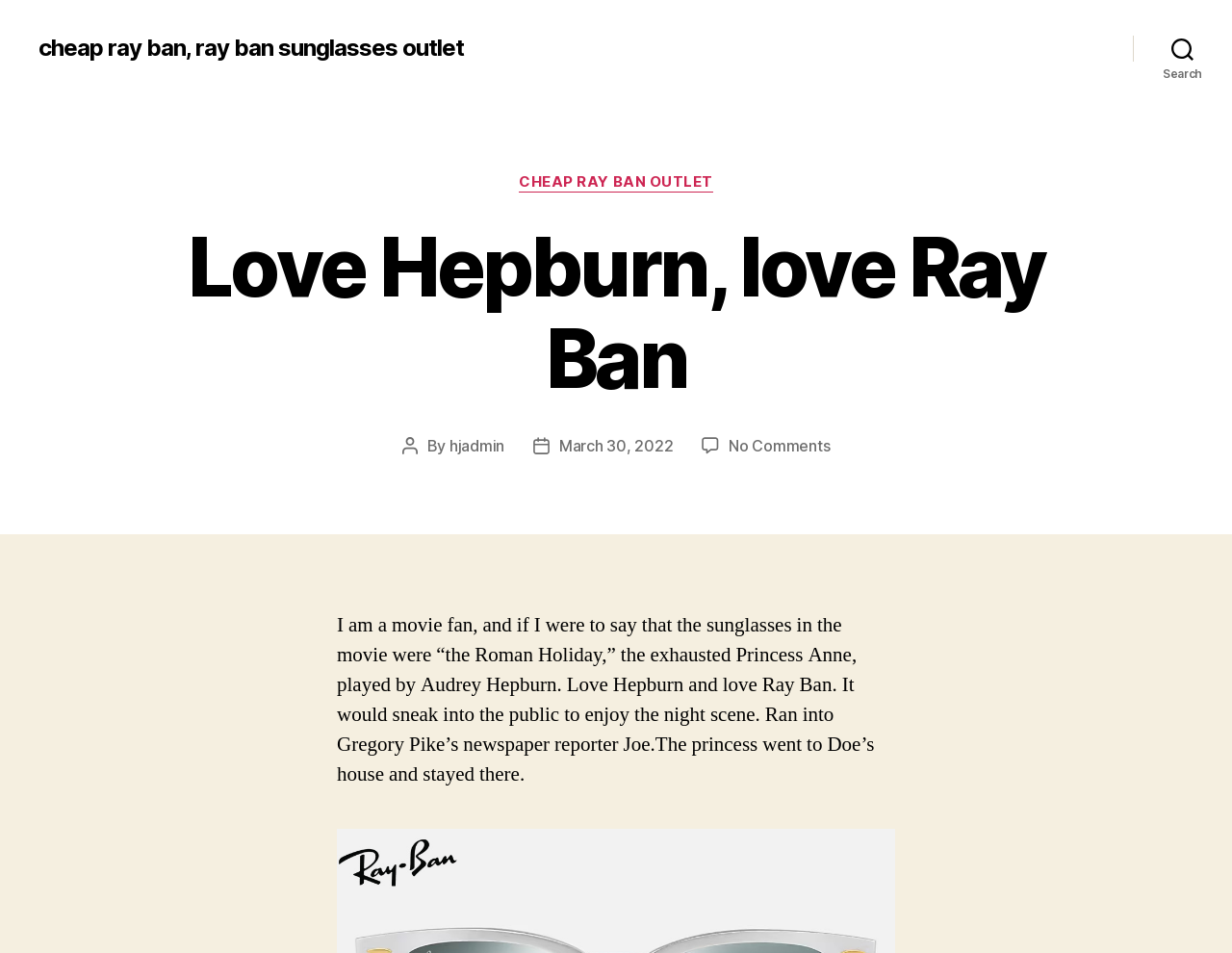Provide a one-word or one-phrase answer to the question:
What is the category of the post?

CHEAP RAY BAN OUTLET